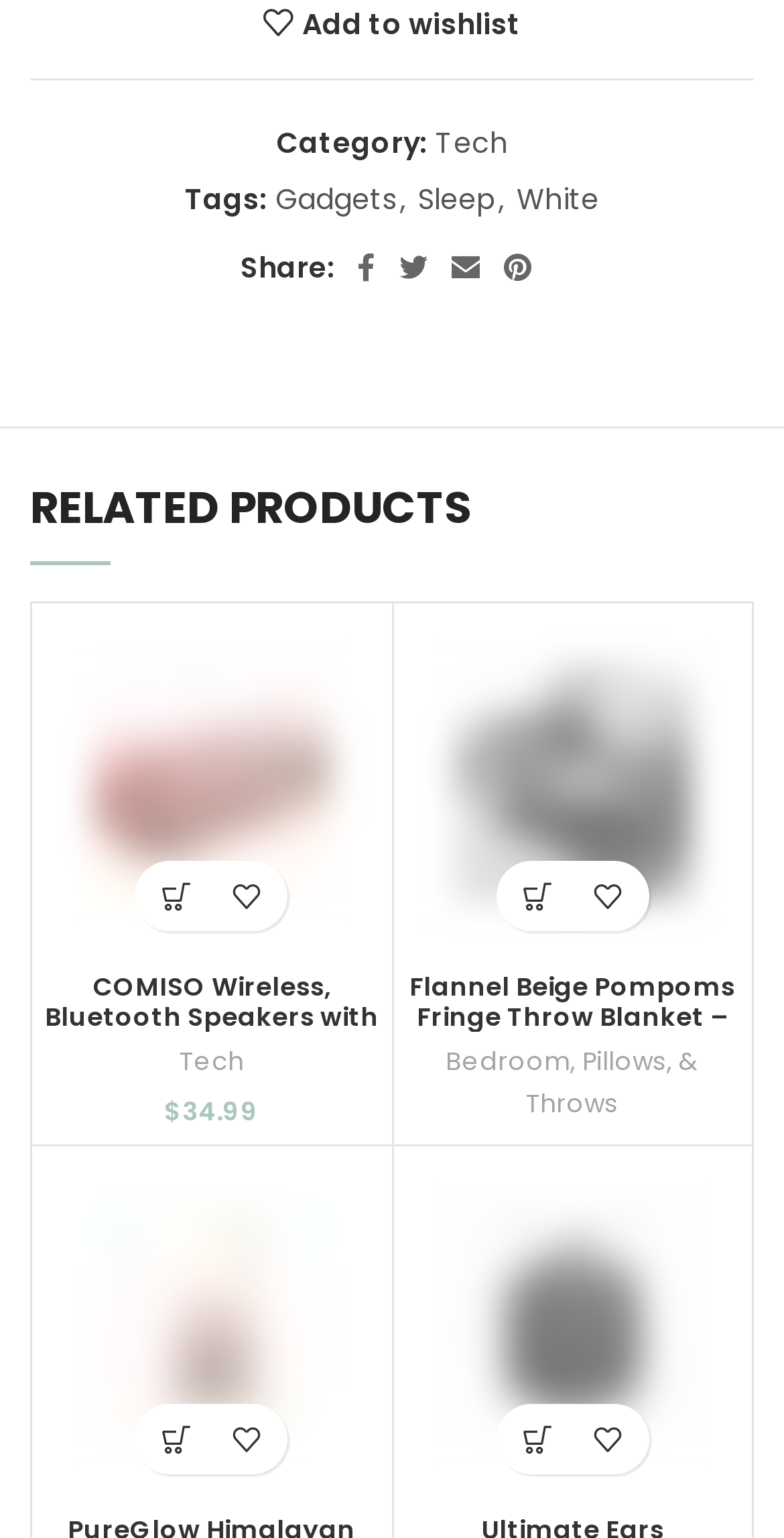How many social media links are available to share the product?
Please respond to the question with a detailed and thorough explanation.

The number of social media links can be determined by counting the links 'Facebook social link', 'Twitter social link', 'Email social link', and 'Pinterest social link'.